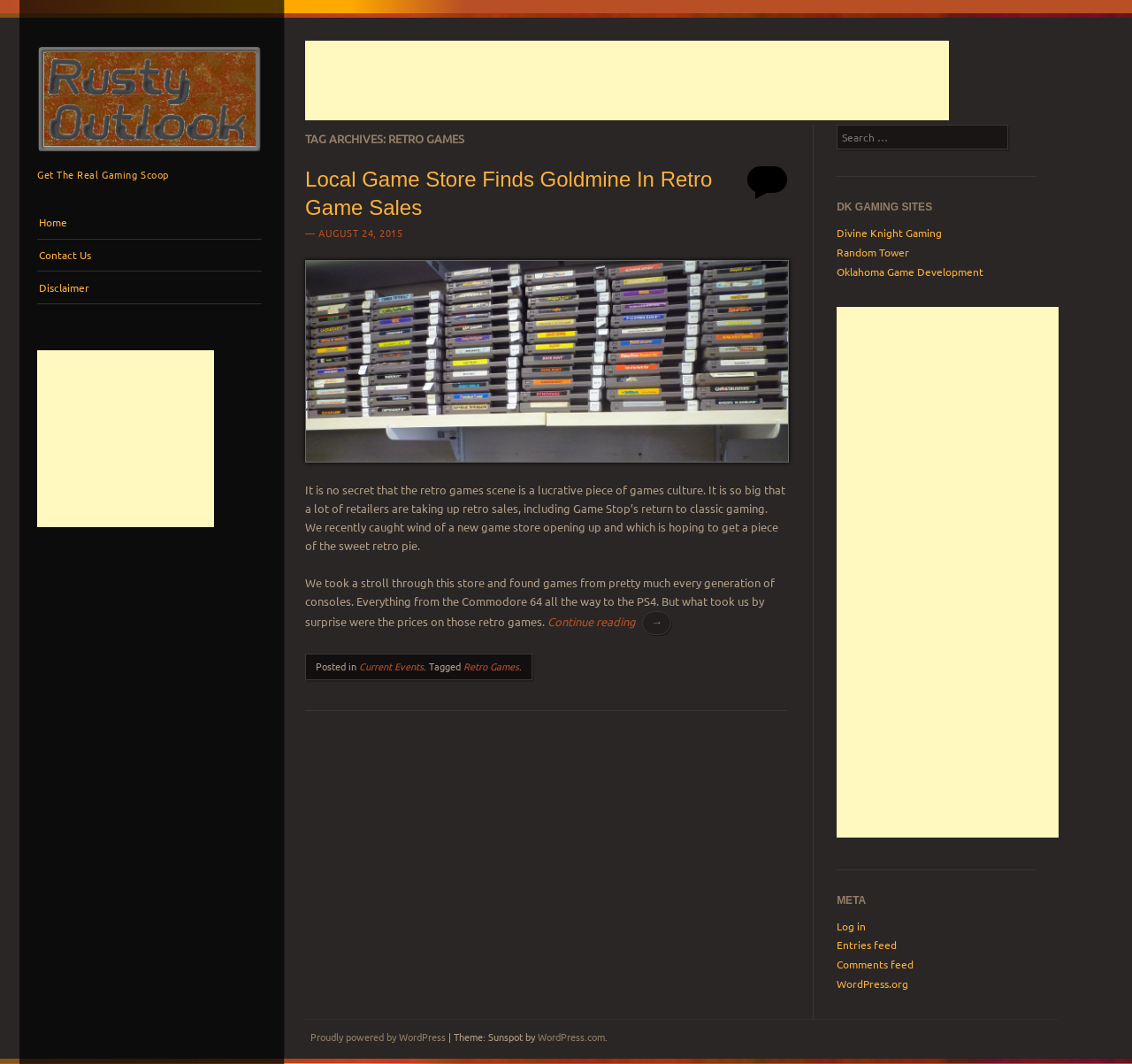What is the main topic of the article?
Examine the image closely and answer the question with as much detail as possible.

The main topic of the article can be inferred from the heading 'TAG ARCHIVES: RETRO GAMES' and the content of the article, which discusses retro games and their sales.